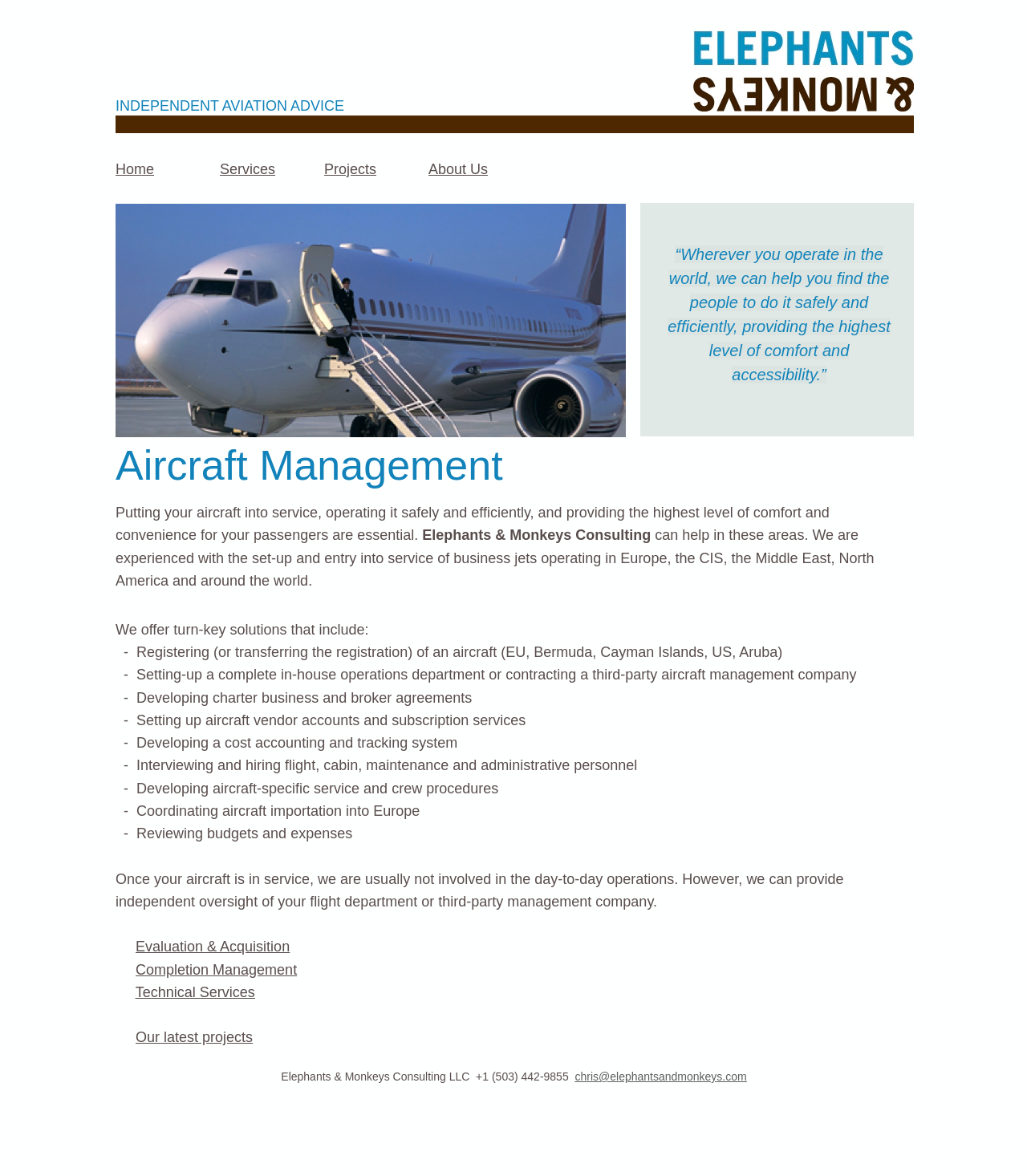Please answer the following question using a single word or phrase: What is the main focus of the company?

Aviation advice